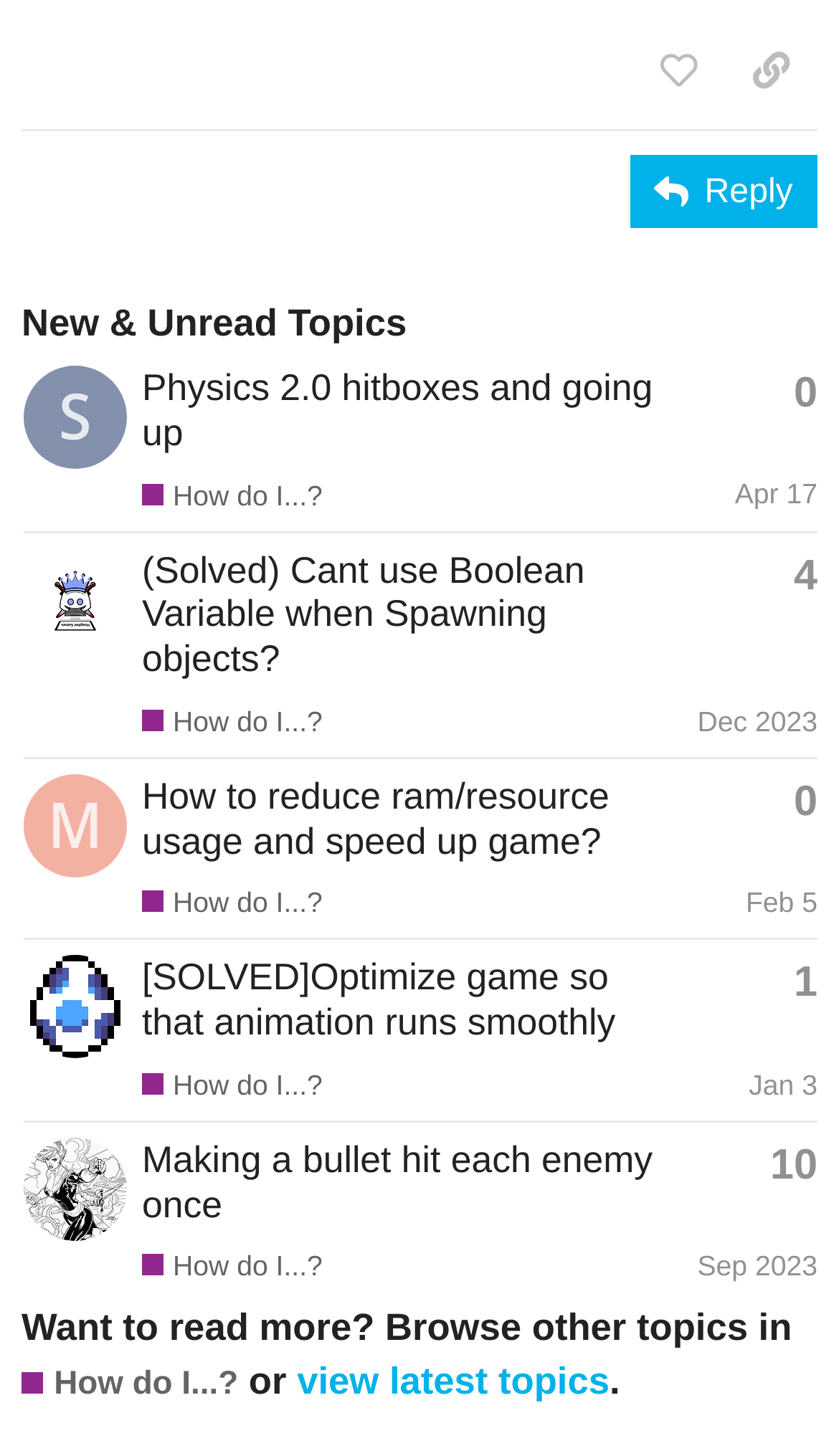What is the purpose of the 'How do I...?' section?
Based on the visual information, provide a detailed and comprehensive answer.

I found the purpose by looking at the generic element with the text 'Ask questions to get help using GDevelop and about game development in general' which is located next to the 'How do I...?' link.